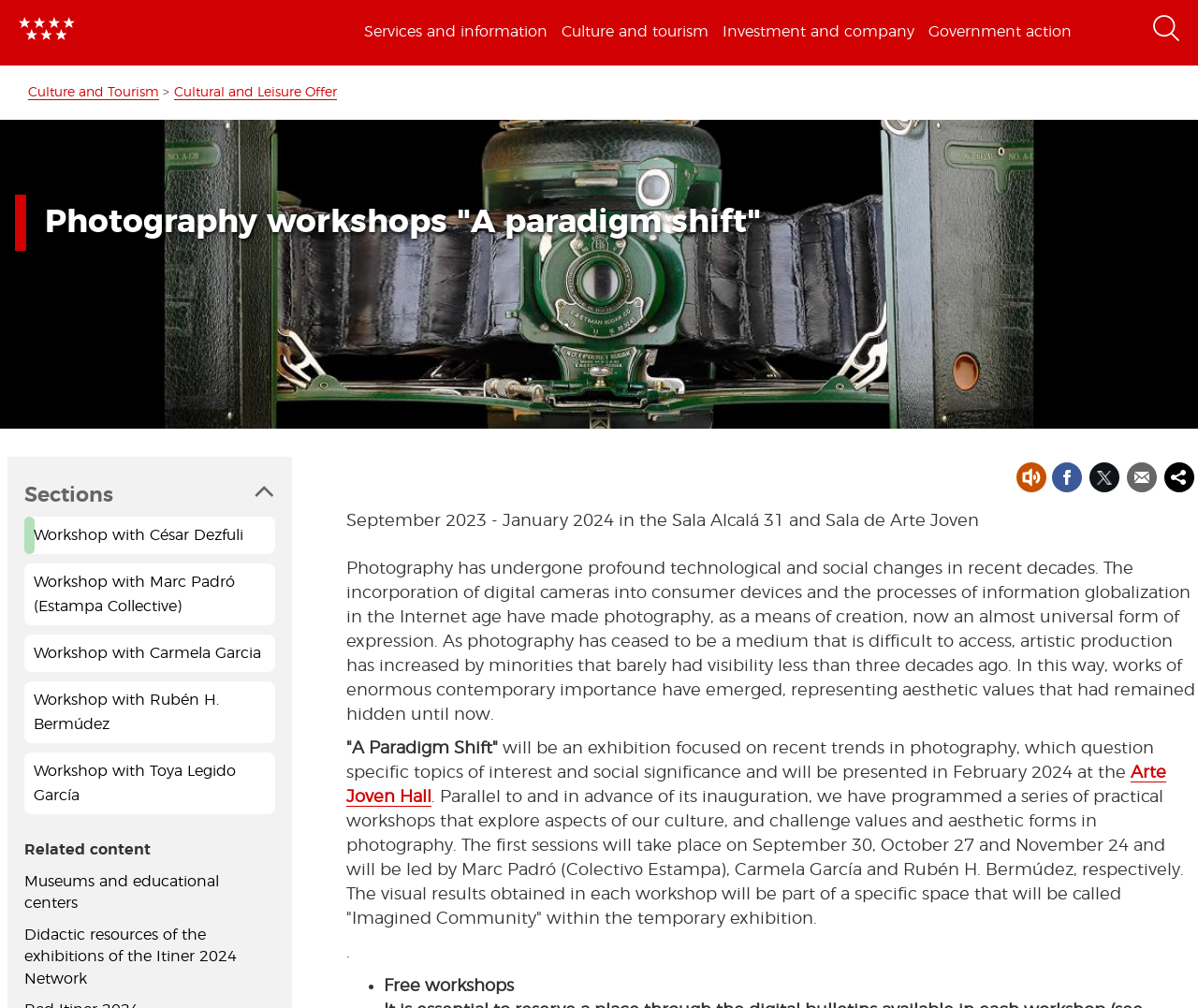From the screenshot, find the bounding box of the UI element matching this description: "Investment and company". Supply the bounding box coordinates in the form [left, top, right, bottom], each a float between 0 and 1.

[0.603, 0.0, 0.763, 0.065]